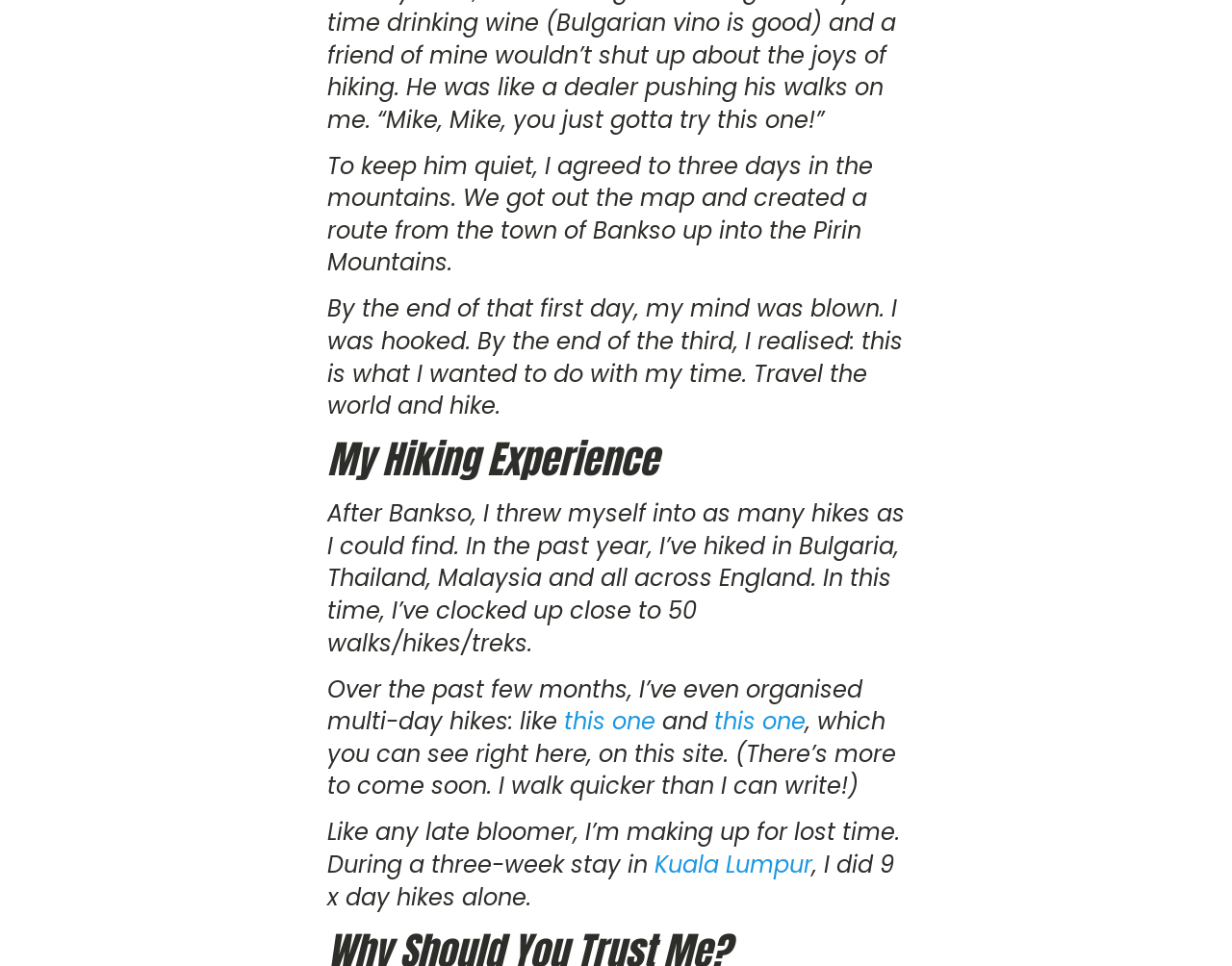Determine the bounding box for the UI element described here: "Kuala Lumpur".

[0.531, 0.878, 0.659, 0.911]